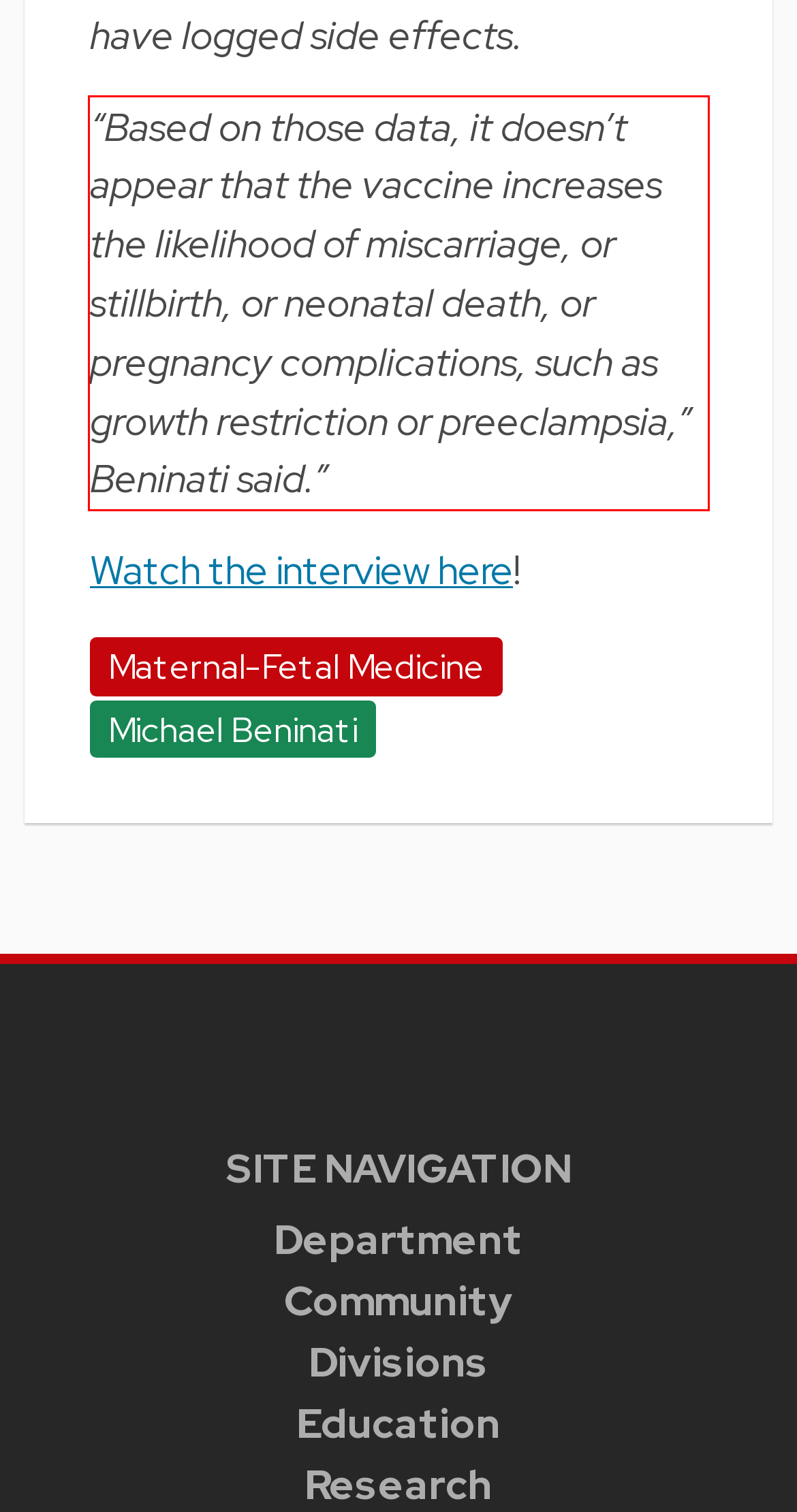Identify the text inside the red bounding box on the provided webpage screenshot by performing OCR.

“Based on those data, it doesn’t appear that the vaccine increases the likelihood of miscarriage, or stillbirth, or neonatal death, or pregnancy complications, such as growth restriction or preeclampsia,” Beninati said.”